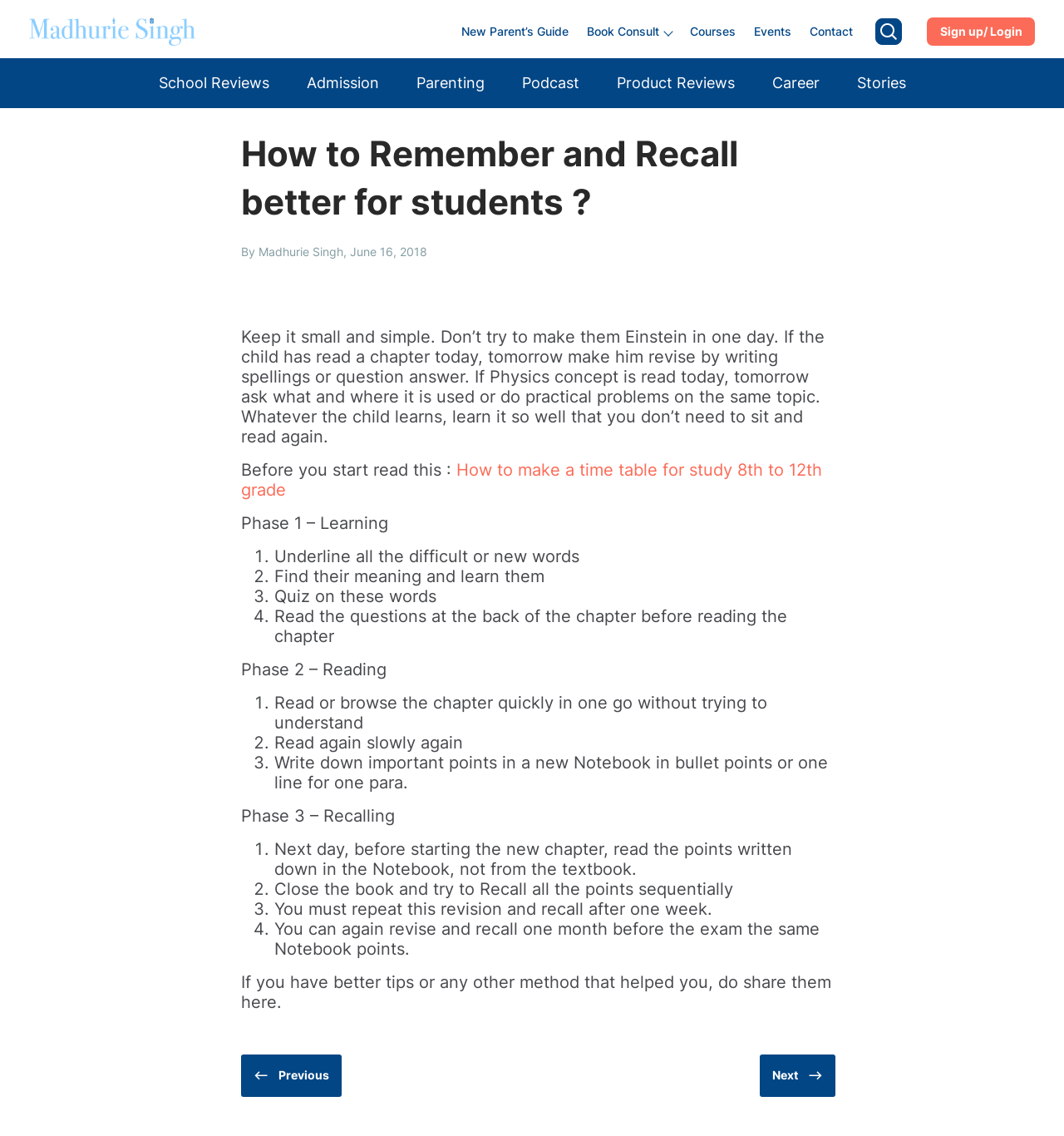What is the purpose of Phase 1 in learning?
Look at the image and answer with only one word or phrase.

Underline and learn new words